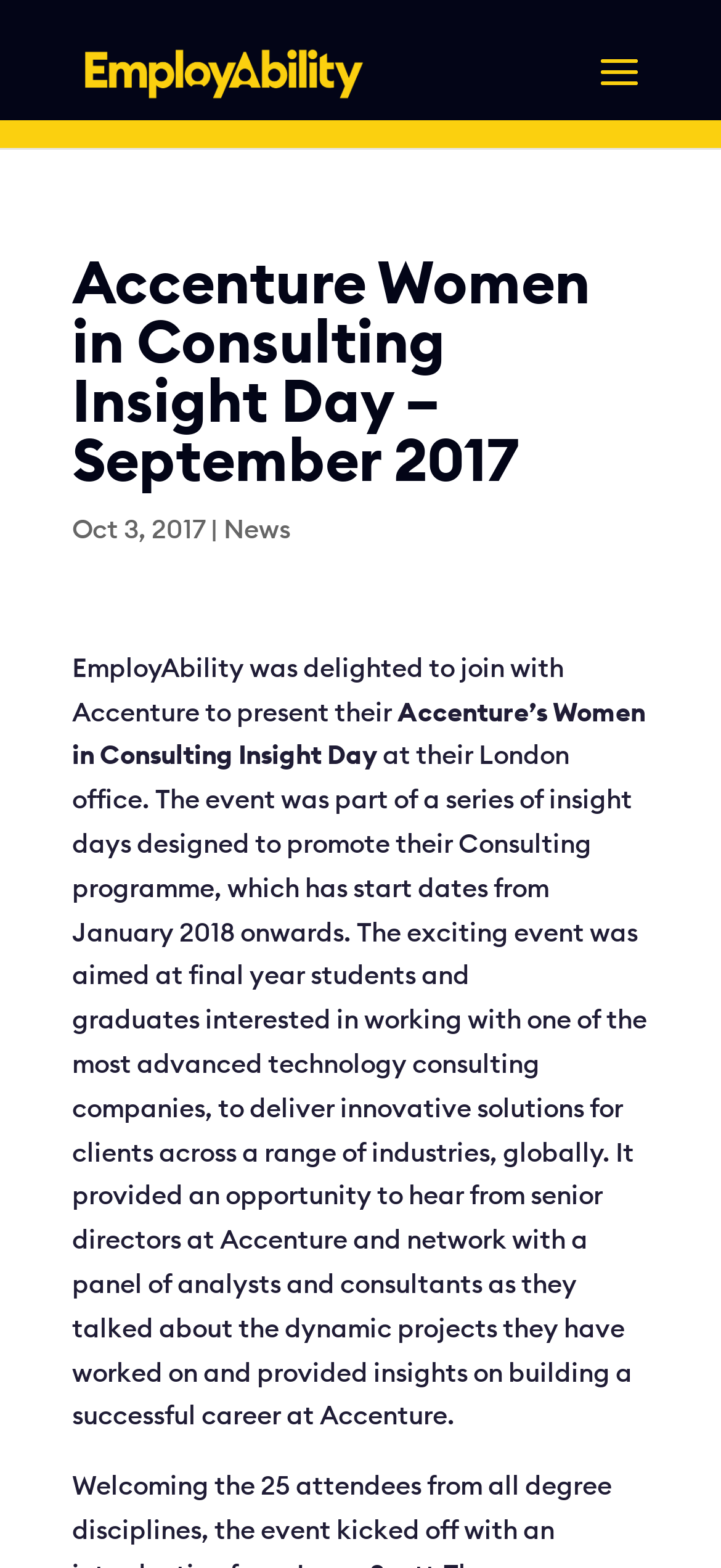Provide a thorough summary of the webpage.

The webpage is about EmployAbility's event with Accenture, specifically the Accenture's Women in Consulting Insight Day held in September 2017 at Accenture's London office. 

At the top left of the page, there is a link to "Skip to content". Next to it, on the same horizontal level, is the EmployAbility logo, which is an image with a link to the EmployAbility website. 

On the top right, there is a button with an unclear purpose, labeled "a". 

Below the button, there is a heading that reads "Accenture Women in Consulting Insight Day – September 2017". Underneath the heading, there is a date "Oct 3, 2017", followed by a vertical line and a link to "News". 

The main content of the page is a paragraph of text that describes the event. It explains that the event was part of a series of insight days designed to promote Accenture's Consulting programme, which has start dates from January 2018 onwards. The event was aimed at final year students and graduates interested in working with Accenture, and provided an opportunity to hear from senior directors and network with analysts and consultants.